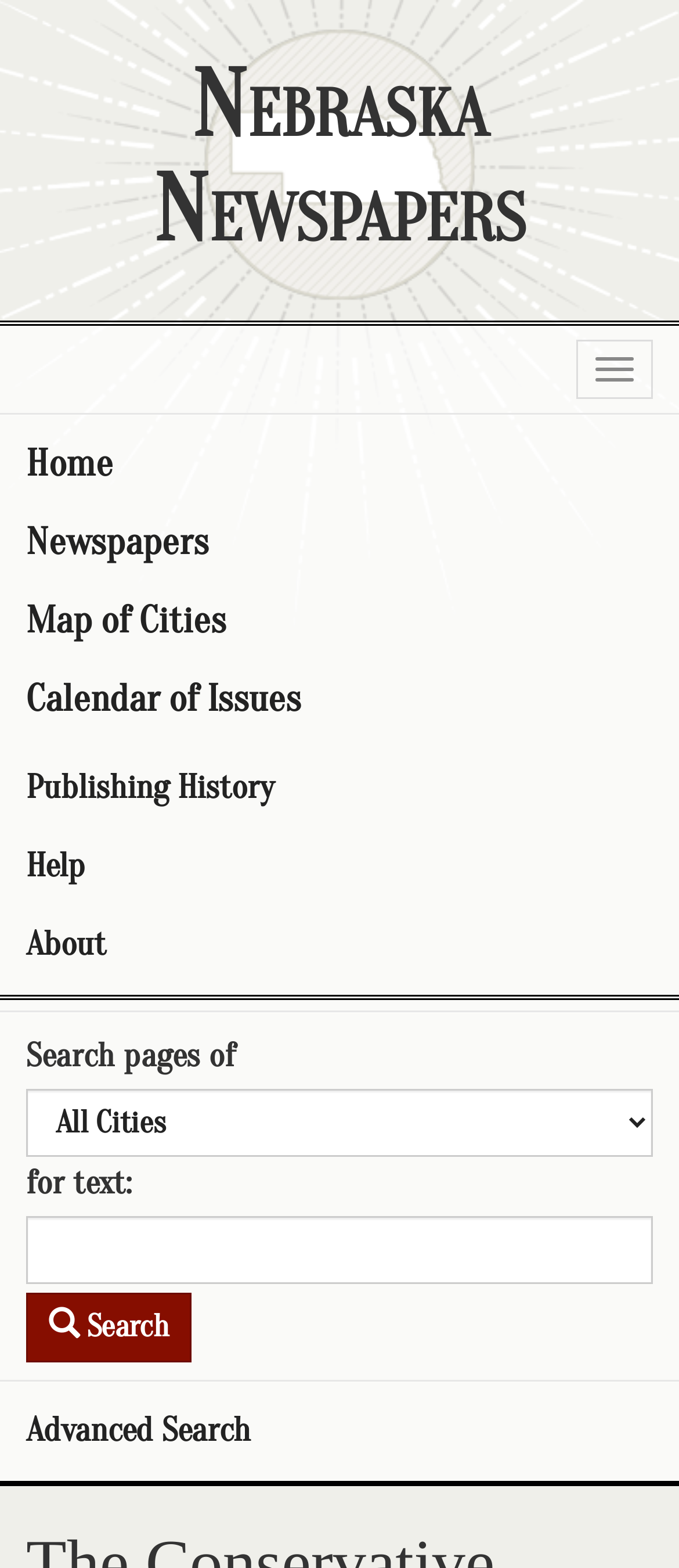Provide the bounding box coordinates of the HTML element this sentence describes: "Map of Cities".

[0.0, 0.371, 1.0, 0.421]